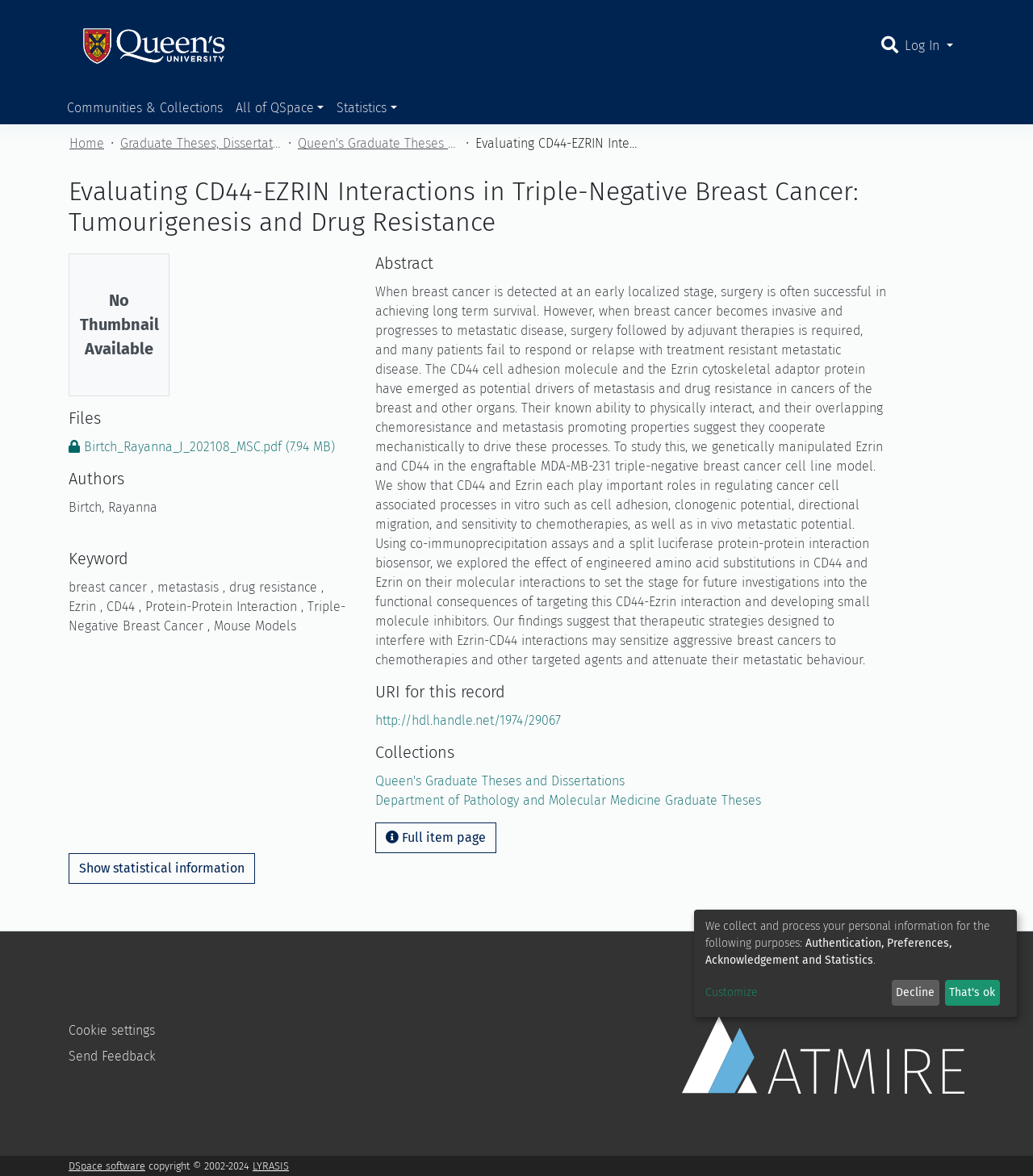Please predict the bounding box coordinates of the element's region where a click is necessary to complete the following instruction: "View the full item page". The coordinates should be represented by four float numbers between 0 and 1, i.e., [left, top, right, bottom].

[0.363, 0.699, 0.48, 0.725]